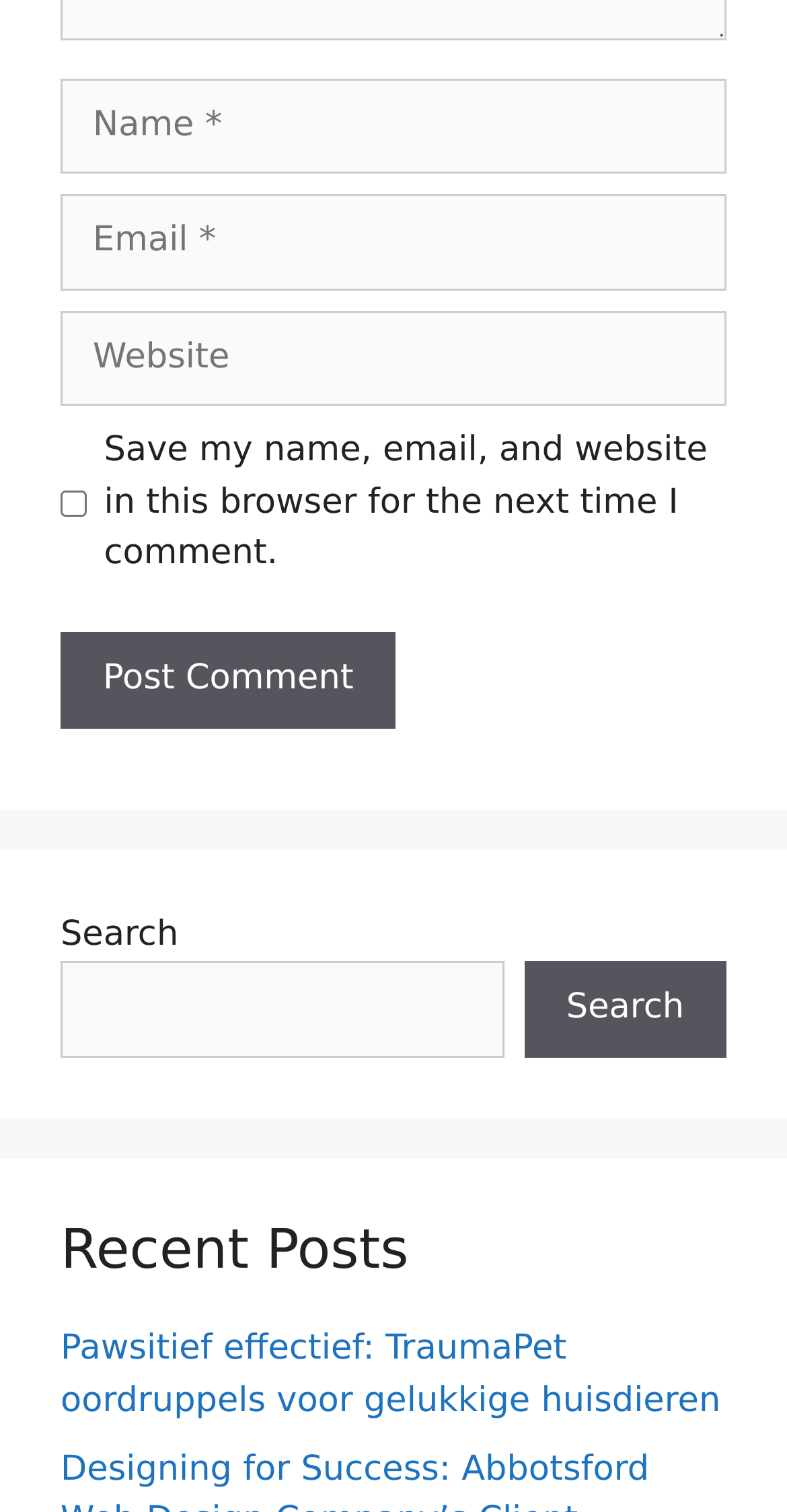What is the purpose of the search box?
Refer to the image and offer an in-depth and detailed answer to the question.

The search box is located at the top right of the page and has a label 'Search'. This suggests that its purpose is to allow users to search for content on the website.